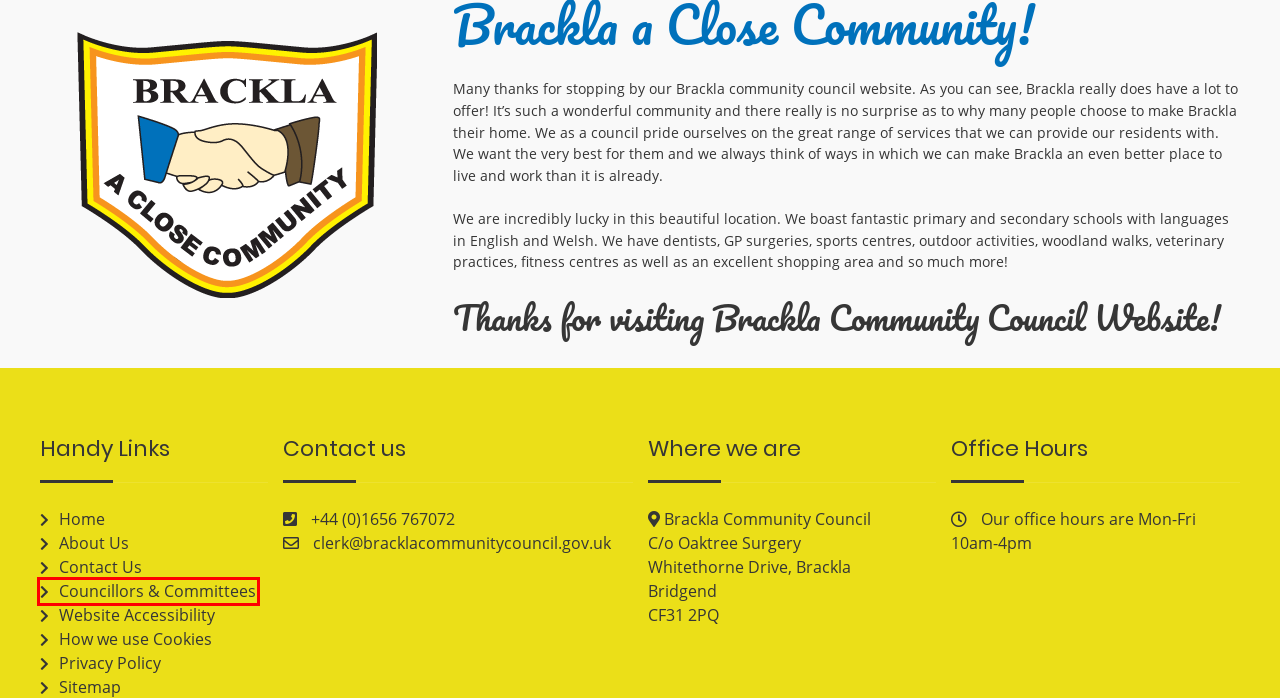With the provided screenshot showing a webpage and a red bounding box, determine which webpage description best fits the new page that appears after clicking the element inside the red box. Here are the options:
A. About Us - Brackla Community Council
B. Councillors (Members) - Brackla Community Council
C. Privacy Policy - Brackla Community Council
D. Accessibility - Brackla Community Council
E. News - Brackla Community Council
F. Church Acre Playing Field Survey
G. Contact Us - Brackla Community Council
H. Brackla Community Centre Playpark - Brackla Community Council

B